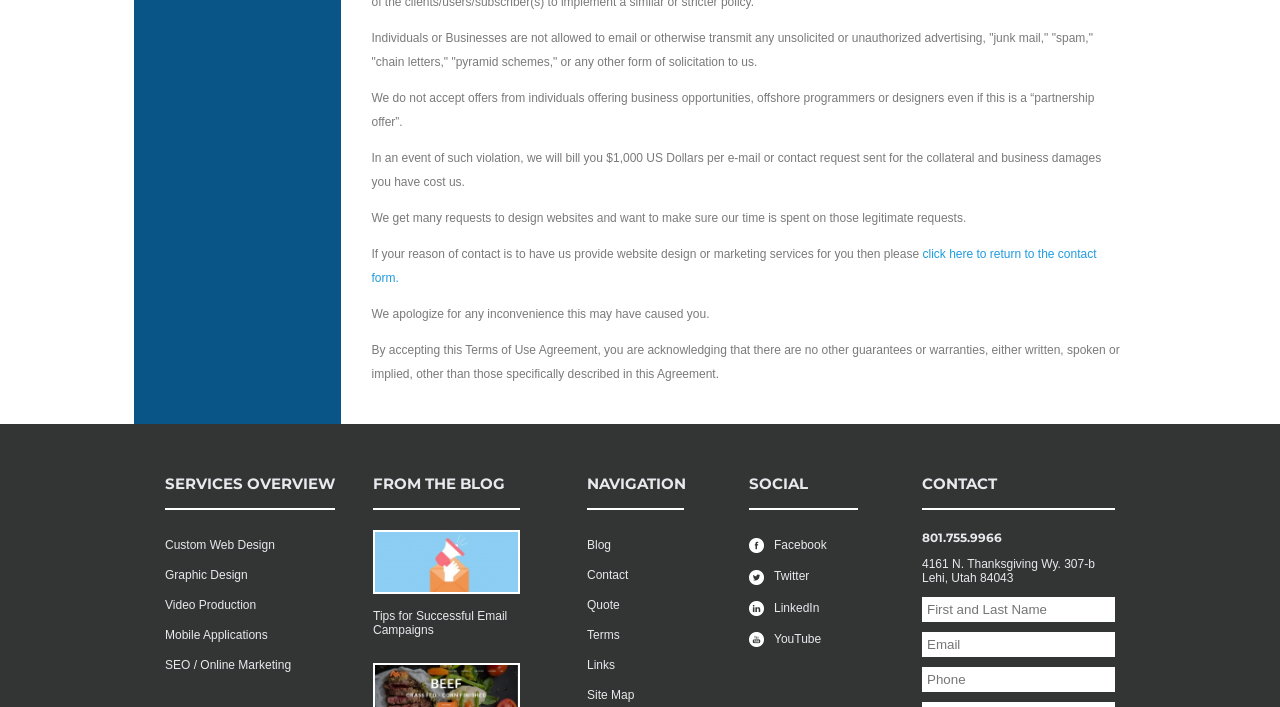Identify the bounding box coordinates for the UI element described as: "Facebook".

[0.585, 0.761, 0.646, 0.781]